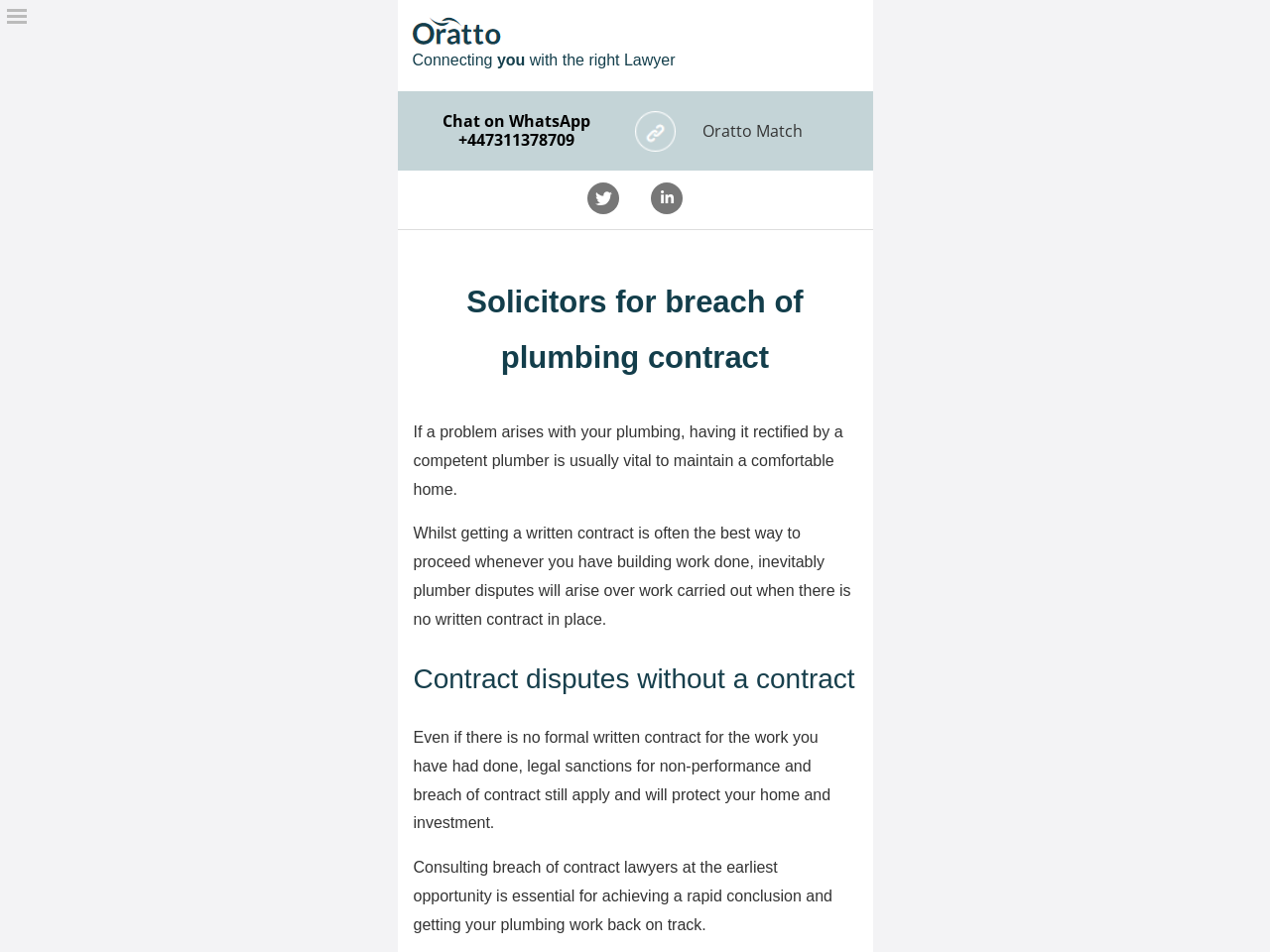Describe the webpage in detail, including text, images, and layout.

The webpage appears to be a legal services website, specifically focused on resolving plumbing disputes related to breach of contract. At the top left corner, there is a button to open the main menu. Next to it, on the top center, is the Oratto logo, which is an image, along with a link to the Oratto website. 

Below the logo, there are two lines of text, "Chat on WhatsApp" and a phone number, positioned on the top right side of the page. Further to the right, there is an "Oratto Match" button. 

On the top right corner, there are two social media links, "Tweet" and "LinkedIn", each accompanied by an image. 

The main content of the page starts with a heading "Solicitors for breach of plumbing contract" in the middle of the page. Below this heading, there are three paragraphs of text that discuss the importance of resolving plumbing disputes, the potential issues that arise when there is no written contract, and the legal protections available even without a formal contract. 

The text is divided into sections with headings, including "Contract disputes without a contract", which is positioned below the main heading. The overall layout is organized, with clear headings and concise text, making it easy to navigate and understand the content.